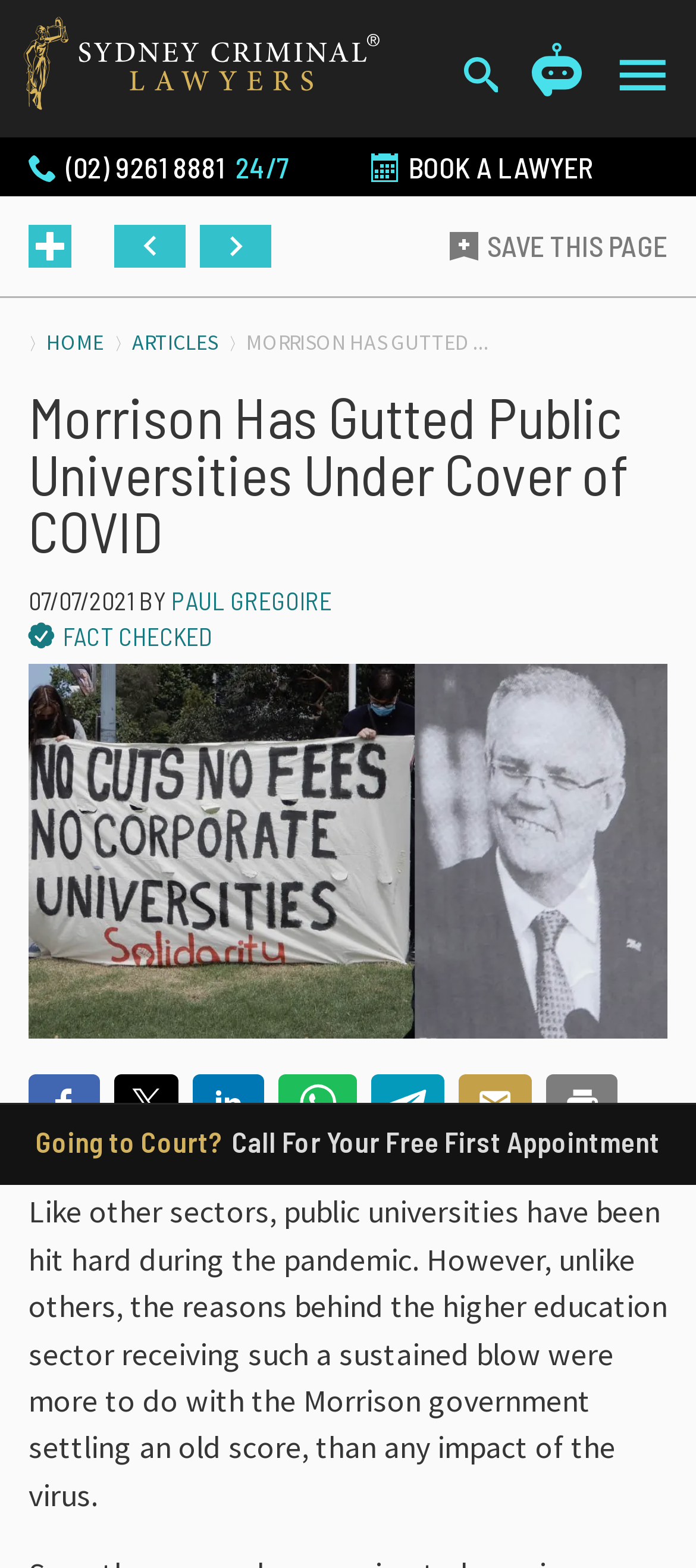Please locate the clickable area by providing the bounding box coordinates to follow this instruction: "Search for something".

[0.666, 0.036, 0.724, 0.064]